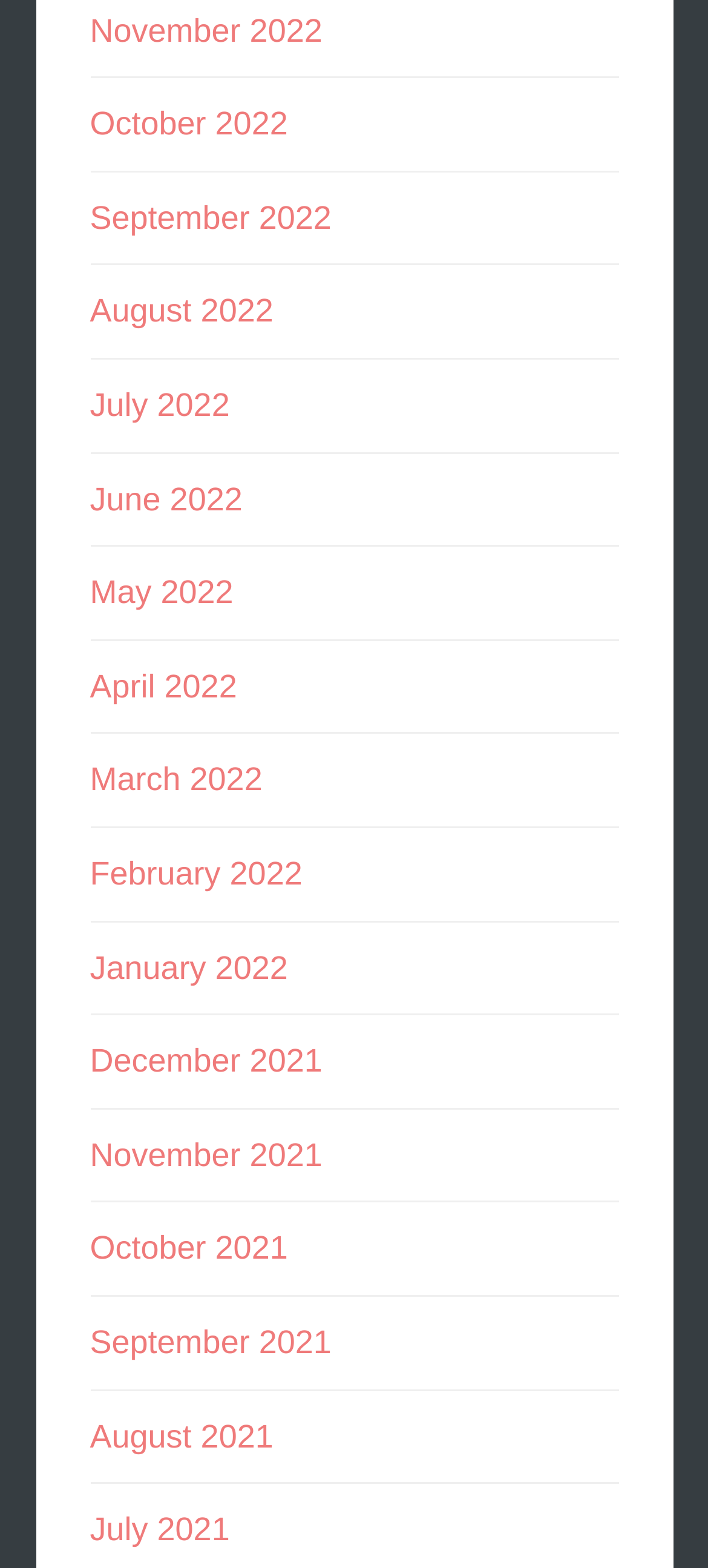Locate the bounding box of the UI element defined by this description: "August 2022". The coordinates should be given as four float numbers between 0 and 1, formatted as [left, top, right, bottom].

[0.127, 0.187, 0.386, 0.21]